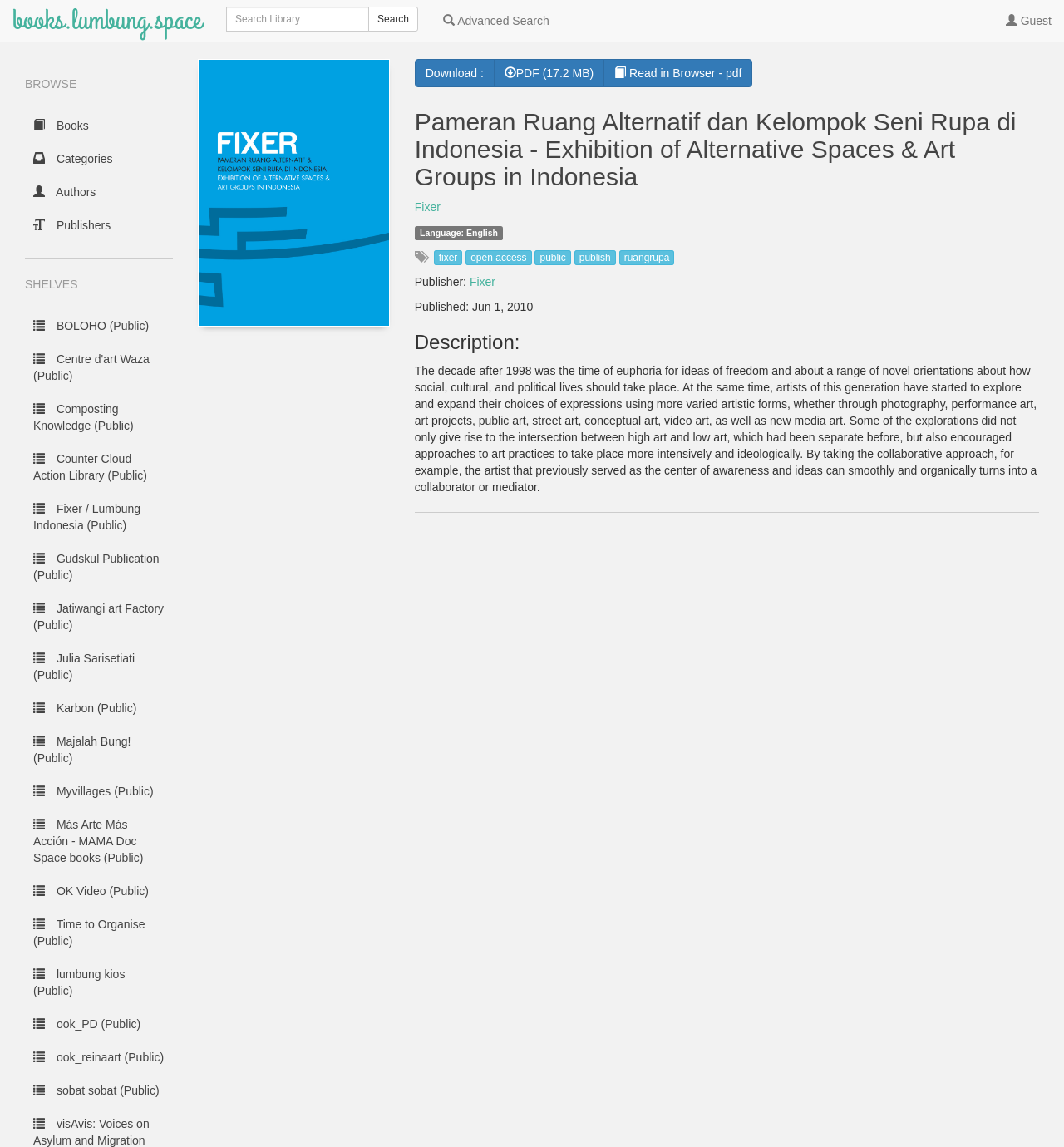What is the name of the exhibition?
Can you offer a detailed and complete answer to this question?

I found the answer by looking at the heading element on the webpage, which is 'Pameran Ruang Alternatif dan Kelompok Seni Rupa di Indonesia - Exhibition of Alternative Spaces & Art Groups in Indonesia'. The question asks for the name of the exhibition, so I extracted the relevant part from the heading.